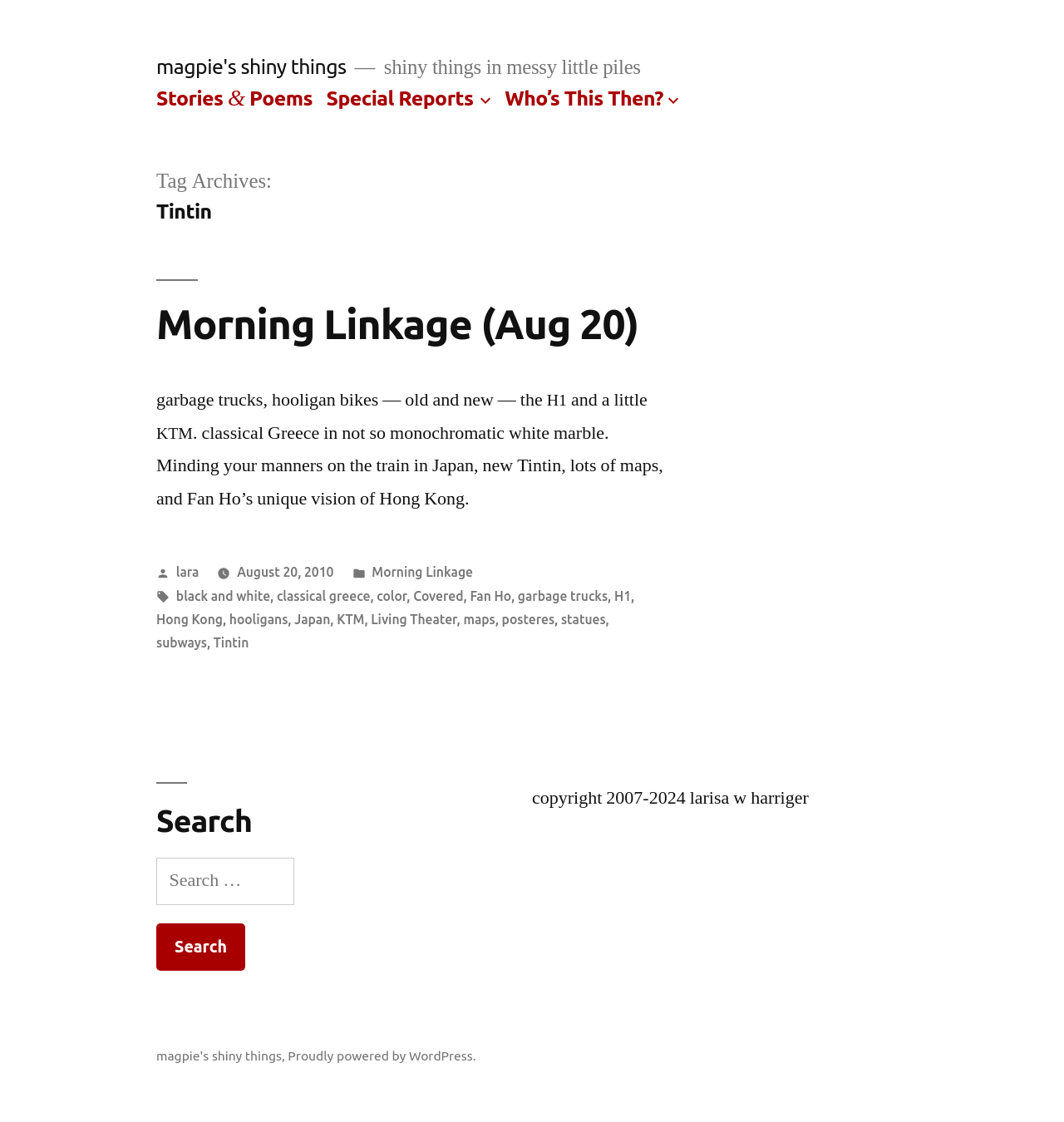Elaborate on the information and visuals displayed on the webpage.

The webpage is titled "Tintin Archives - magpie's shiny things" and has a top menu with links to "Stories & Poems", "Special Reports", and "Who’s This Then?". Below the top menu, there is a header section with the title "Tag Archives: Tintin". 

The main content area is divided into two sections. The first section has a heading "Morning Linkage (Aug 20)" and contains a block of text describing various topics, including garbage trucks, hooligan bikes, and Tintin. The text is interspersed with links to related topics, such as "classical Greece" and "Fan Ho’s unique vision of Hong Kong".

The second section is a footer area that contains metadata about the post, including the author "lara", the date "August 20, 2010", and tags such as "black and white", "classical Greece", and "Tintin". There are also links to other related posts and a search bar at the bottom of the page.

On the right side of the page, there is a sidebar with a search function and a copyright notice. The search function has a text input field and a search button. The copyright notice reads "copyright 2007-2024 larisa w harriger".